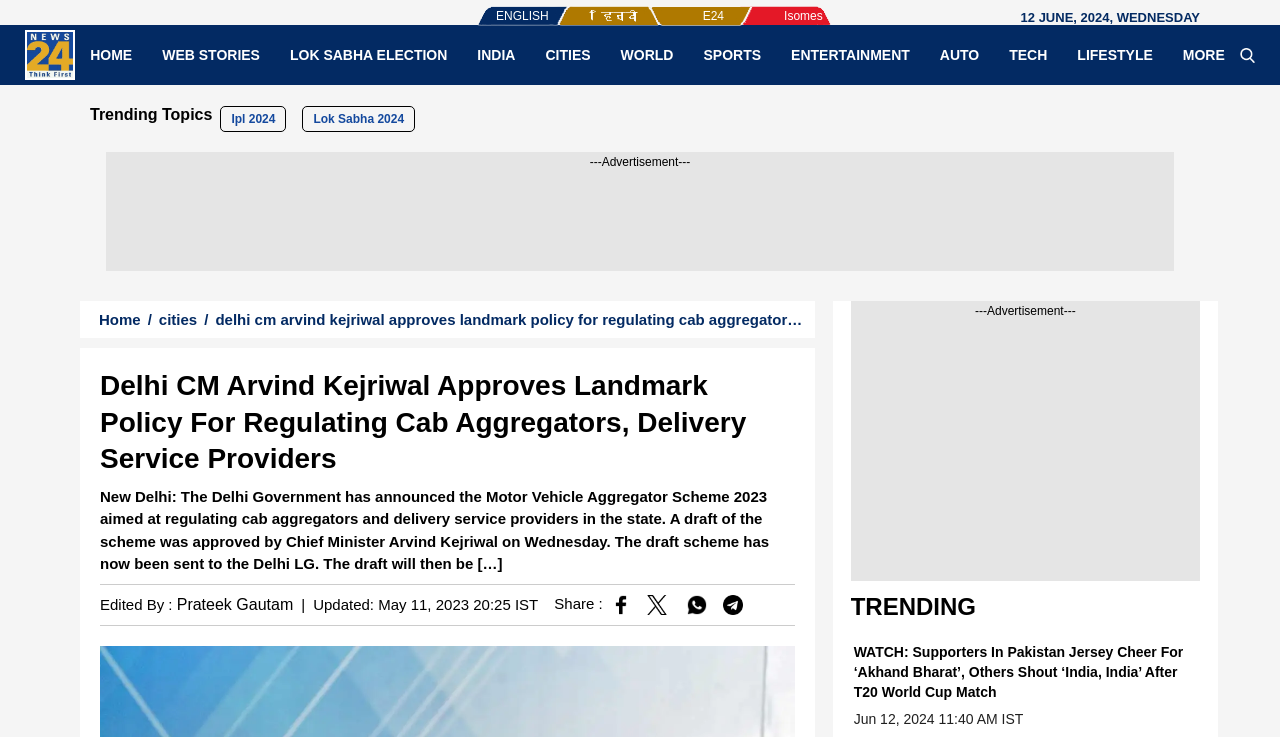Locate the bounding box coordinates of the element that needs to be clicked to carry out the instruction: "Click on the 'Prateek Gautam' link". The coordinates should be given as four float numbers ranging from 0 to 1, i.e., [left, top, right, bottom].

[0.138, 0.808, 0.229, 0.831]